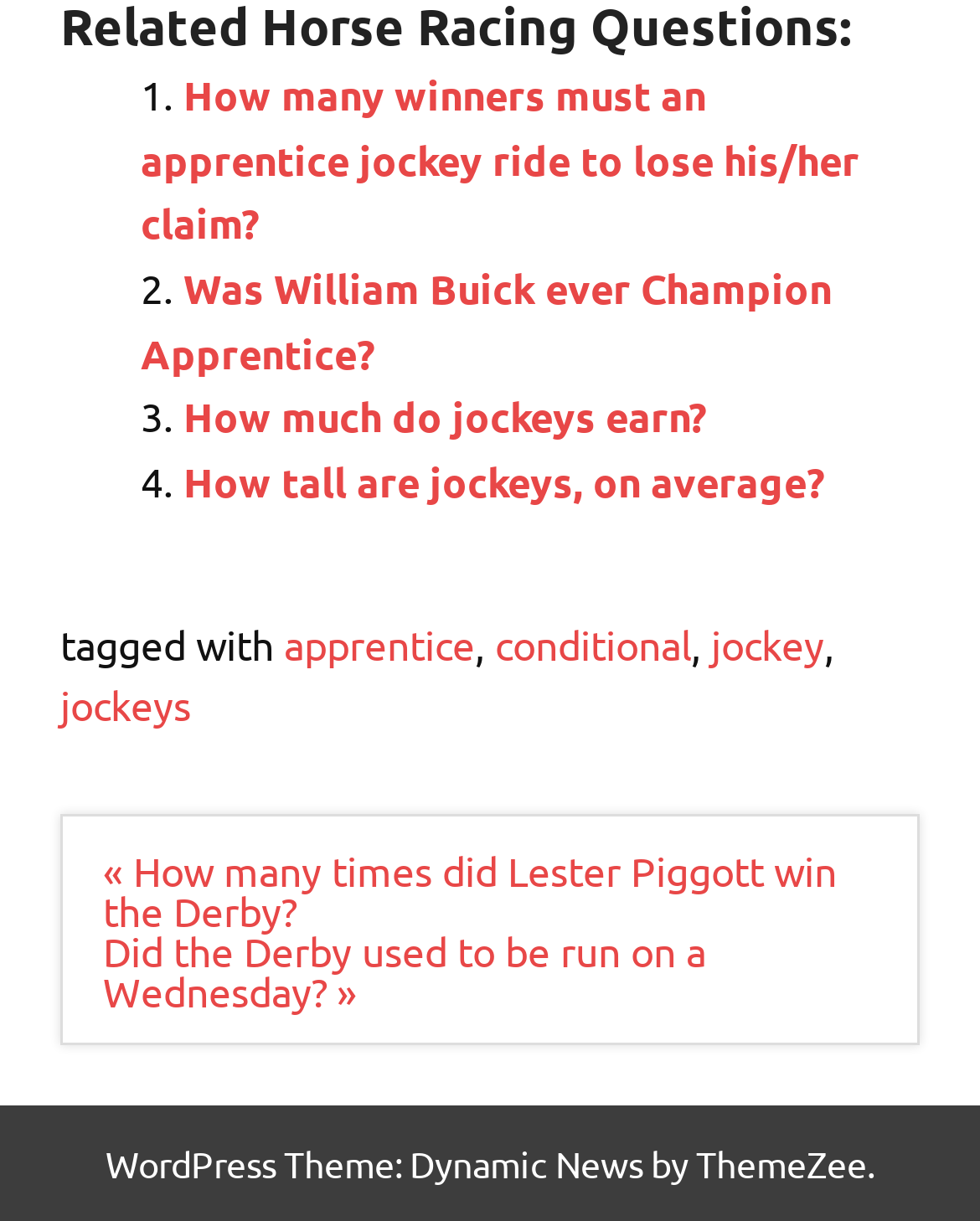Could you determine the bounding box coordinates of the clickable element to complete the instruction: "View Media Job Vacancies in Botswana"? Provide the coordinates as four float numbers between 0 and 1, i.e., [left, top, right, bottom].

None